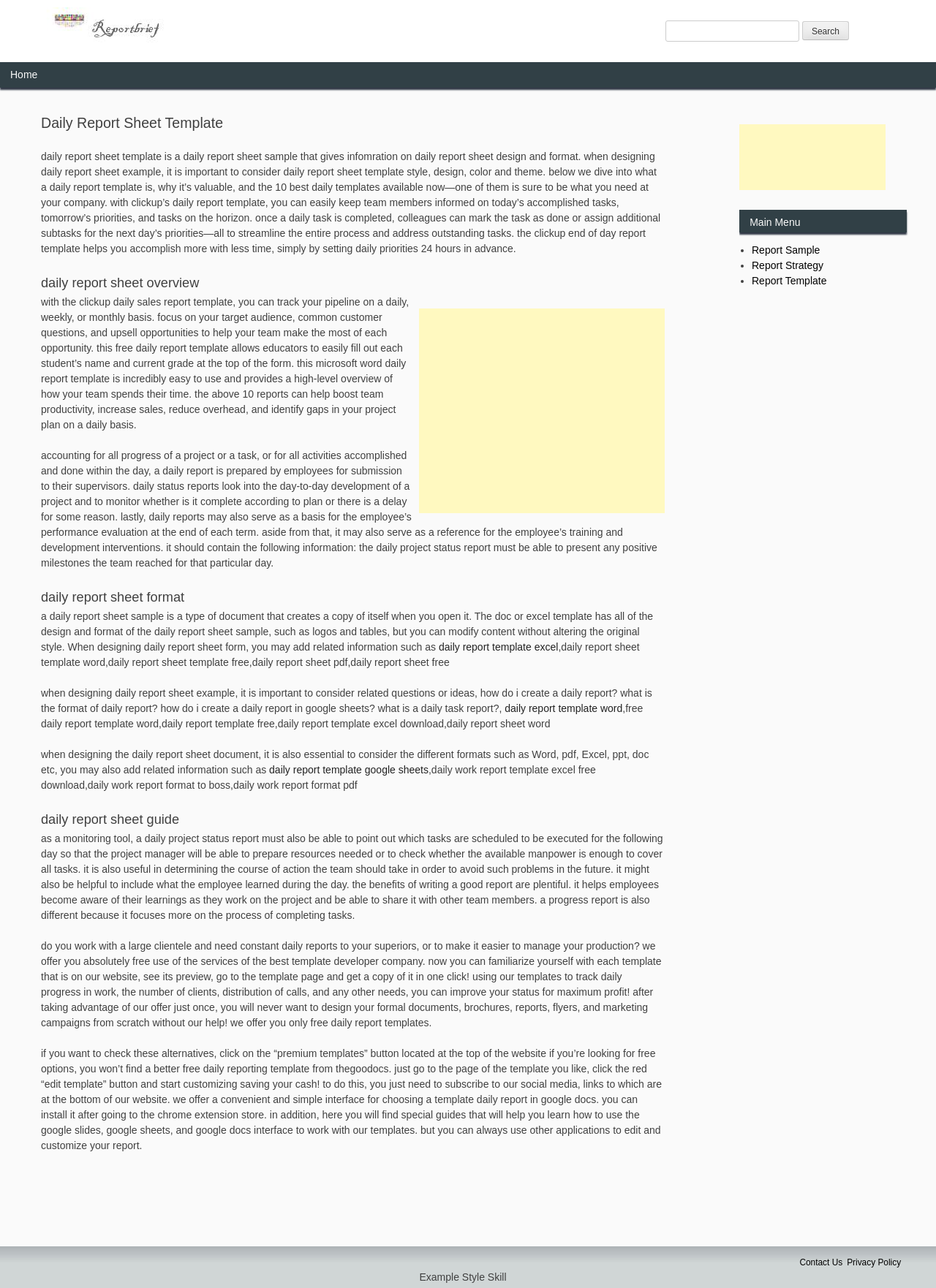Could you determine the bounding box coordinates of the clickable element to complete the instruction: "Check the Privacy Policy"? Provide the coordinates as four float numbers between 0 and 1, i.e., [left, top, right, bottom].

[0.905, 0.976, 0.963, 0.984]